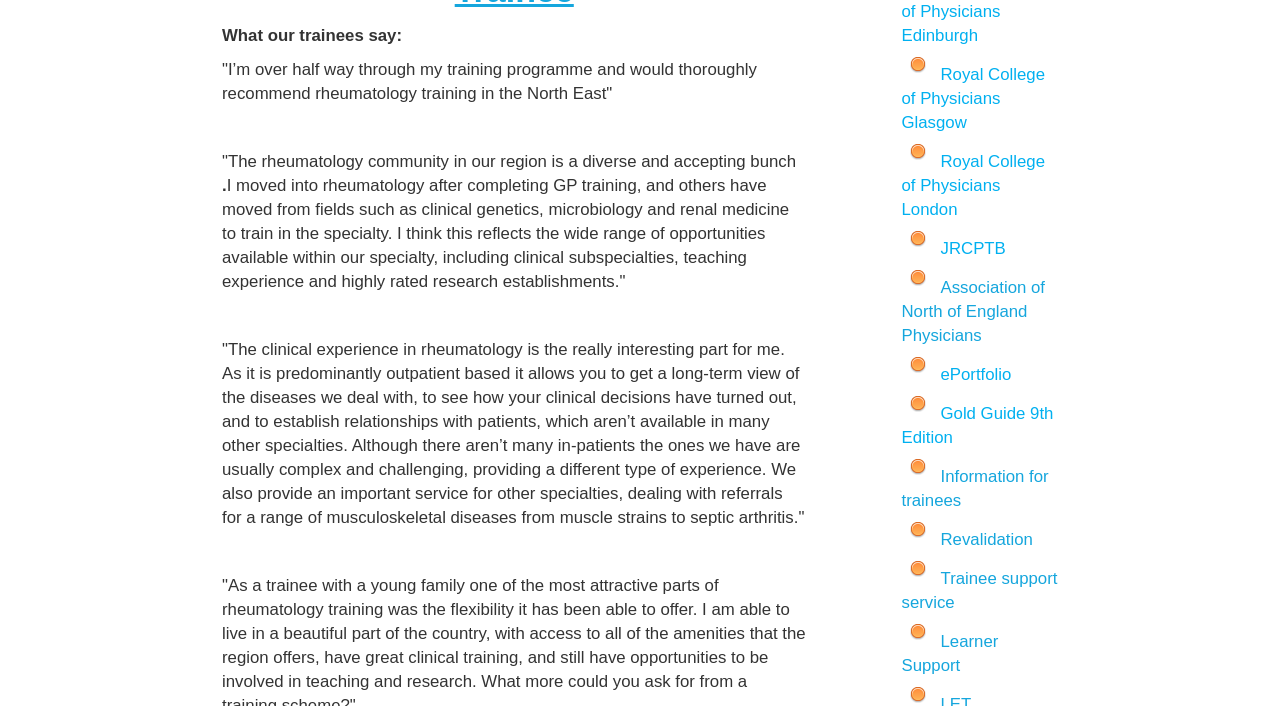Provide the bounding box coordinates for the UI element described in this sentence: "Royal College of Physicians London". The coordinates should be four float values between 0 and 1, i.e., [left, top, right, bottom].

[0.704, 0.215, 0.816, 0.31]